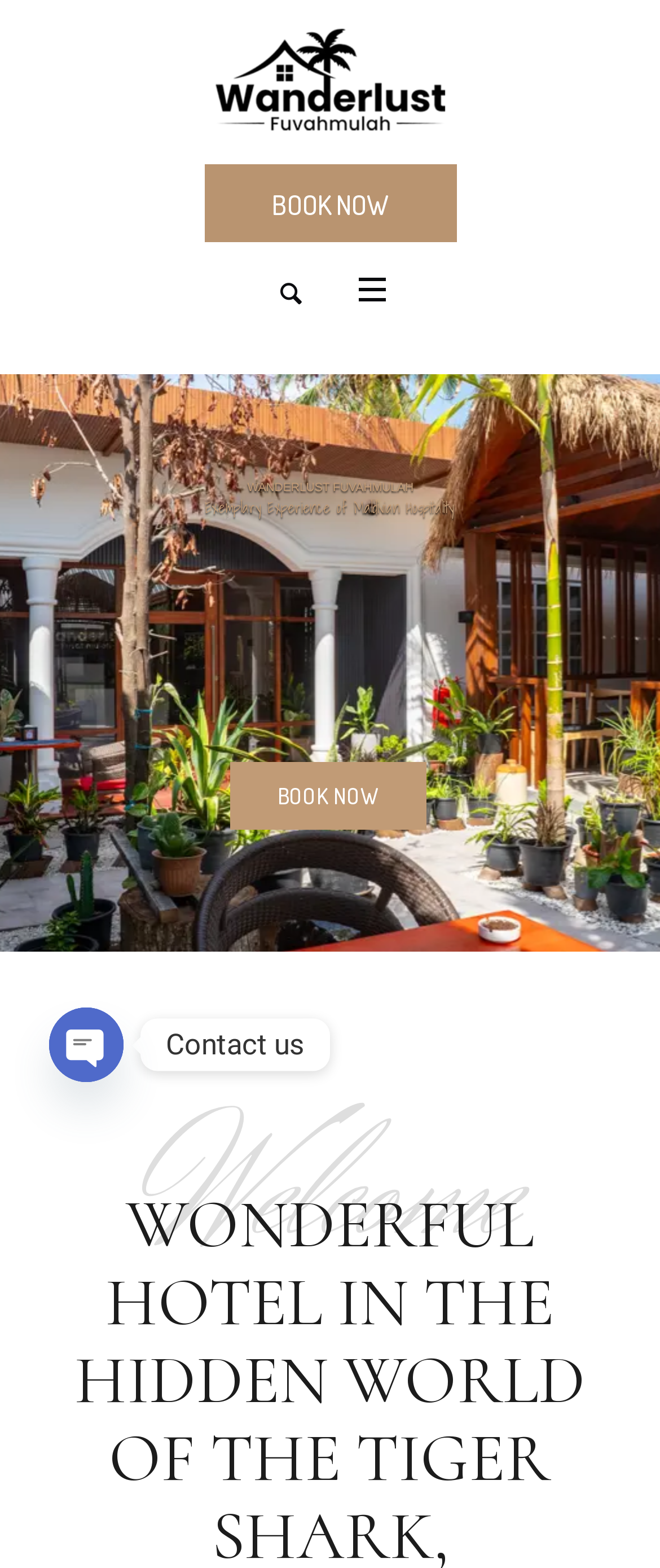Can you give a comprehensive explanation to the question given the content of the image?
What is the name of the website?

The name of the website can be found at the top of the webpage, where it says 'Wanderlust Fuvahmulah' in a link format.